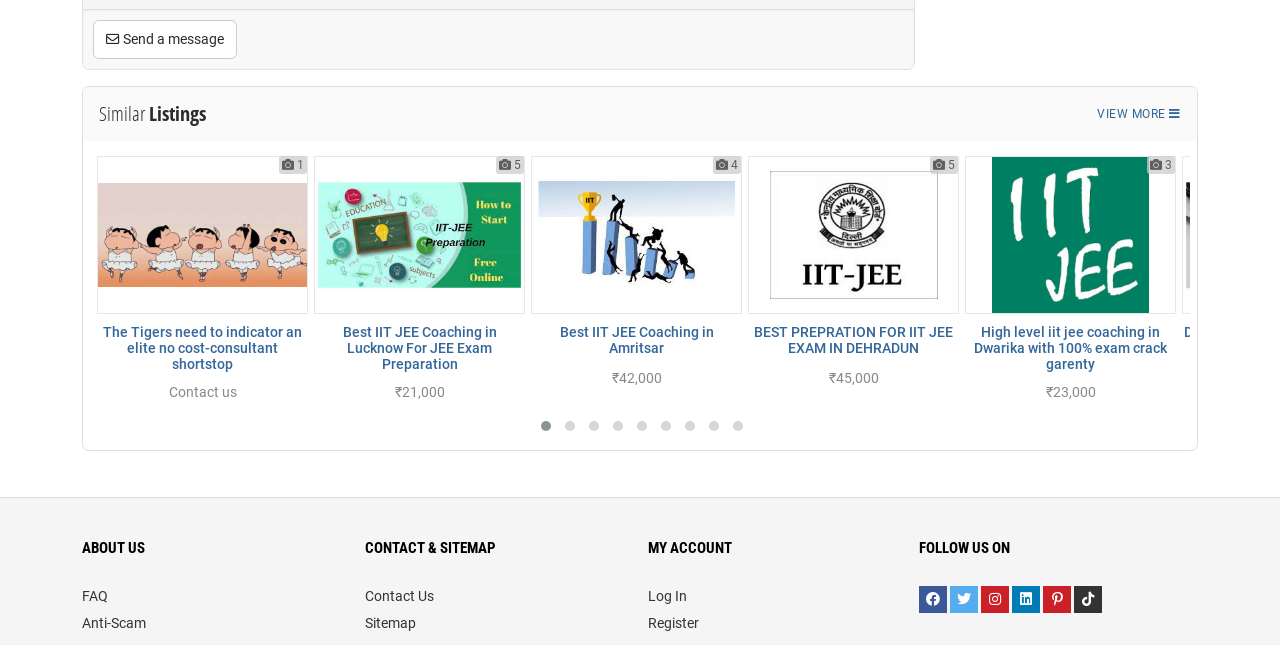What is the section header above the 'FAQ' link?
Using the screenshot, give a one-word or short phrase answer.

ABOUT US